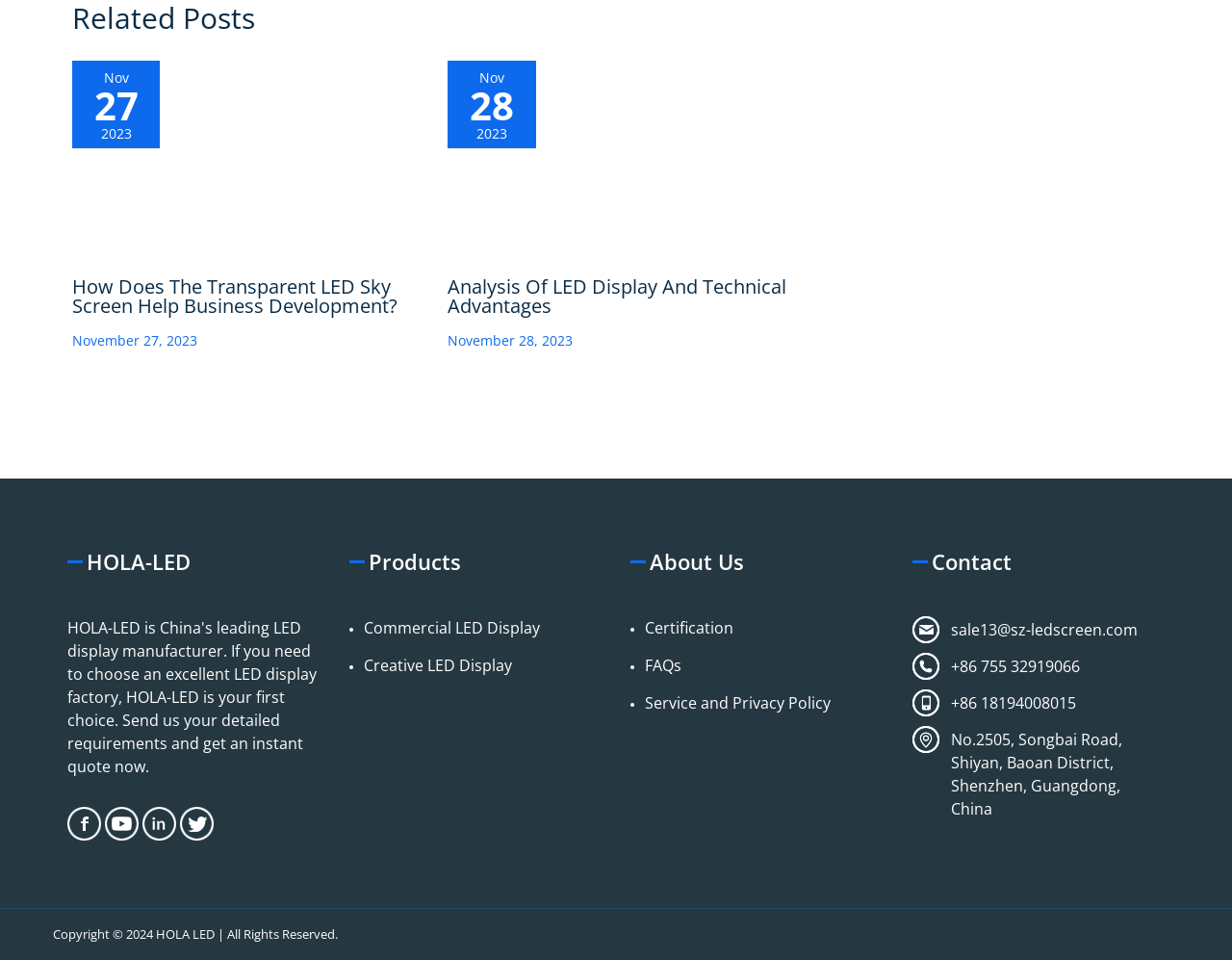Provide the bounding box coordinates of the area you need to click to execute the following instruction: "Read more about How Does The Transparent LED Sky Screen Help Business Development?".

[0.059, 0.155, 0.344, 0.177]